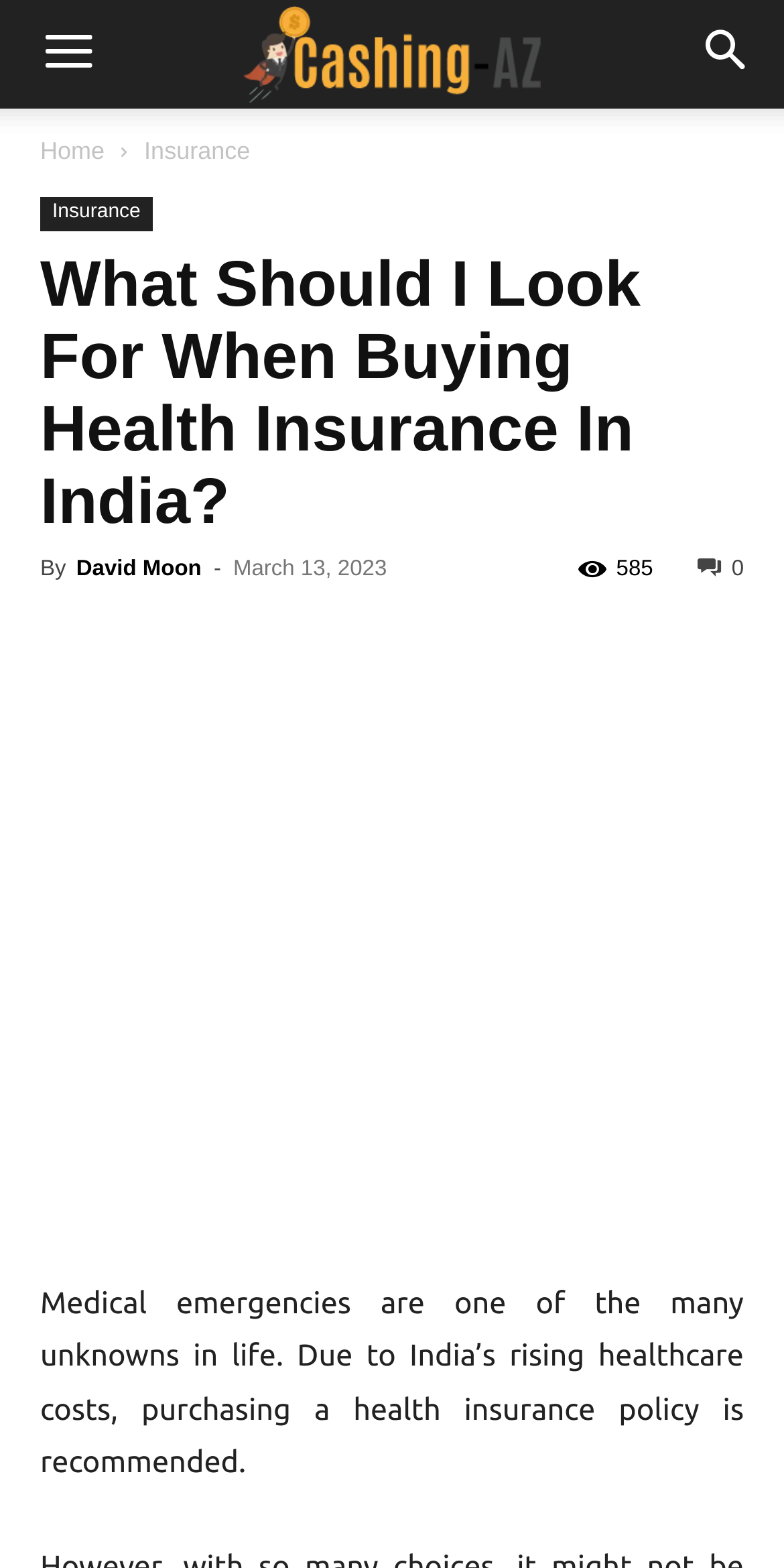Locate the bounding box coordinates of the clickable element to fulfill the following instruction: "Search for something". Provide the coordinates as four float numbers between 0 and 1 in the format [left, top, right, bottom].

[0.856, 0.0, 1.0, 0.069]